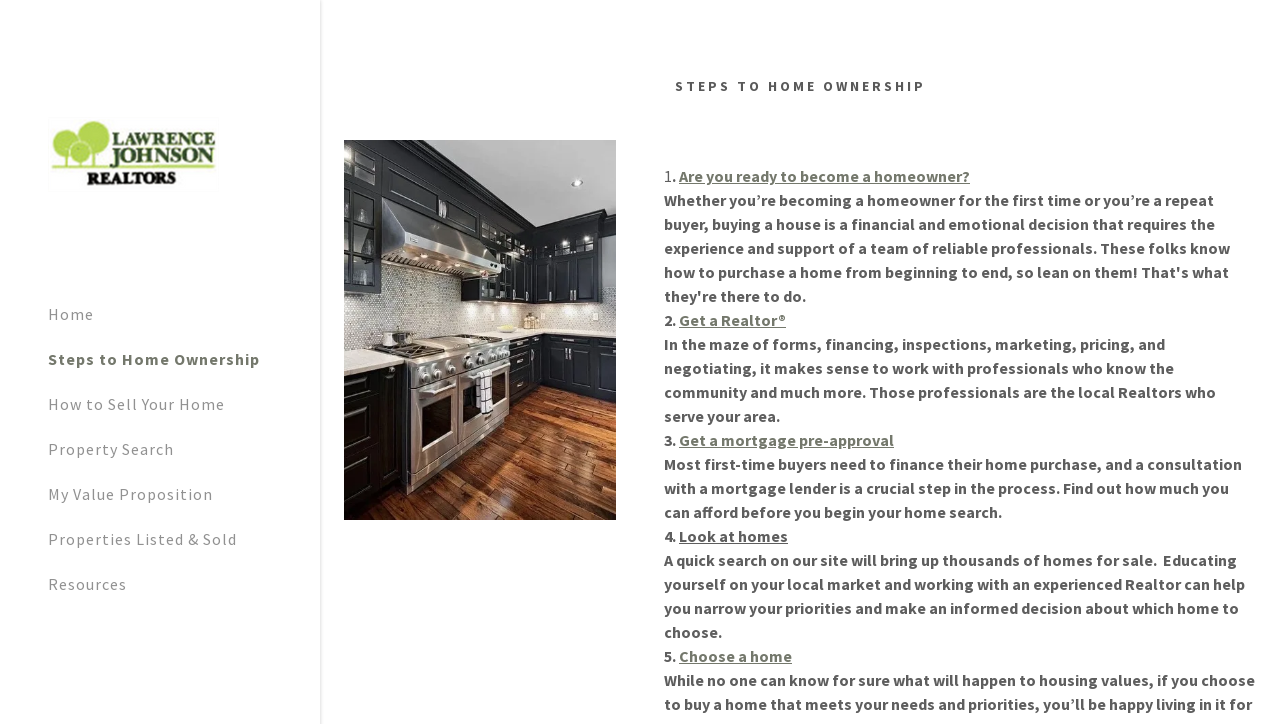Identify the bounding box coordinates for the region to click in order to carry out this instruction: "Click on the link to get a mortgage pre-approval". Provide the coordinates using four float numbers between 0 and 1, formatted as [left, top, right, bottom].

[0.53, 0.594, 0.698, 0.622]